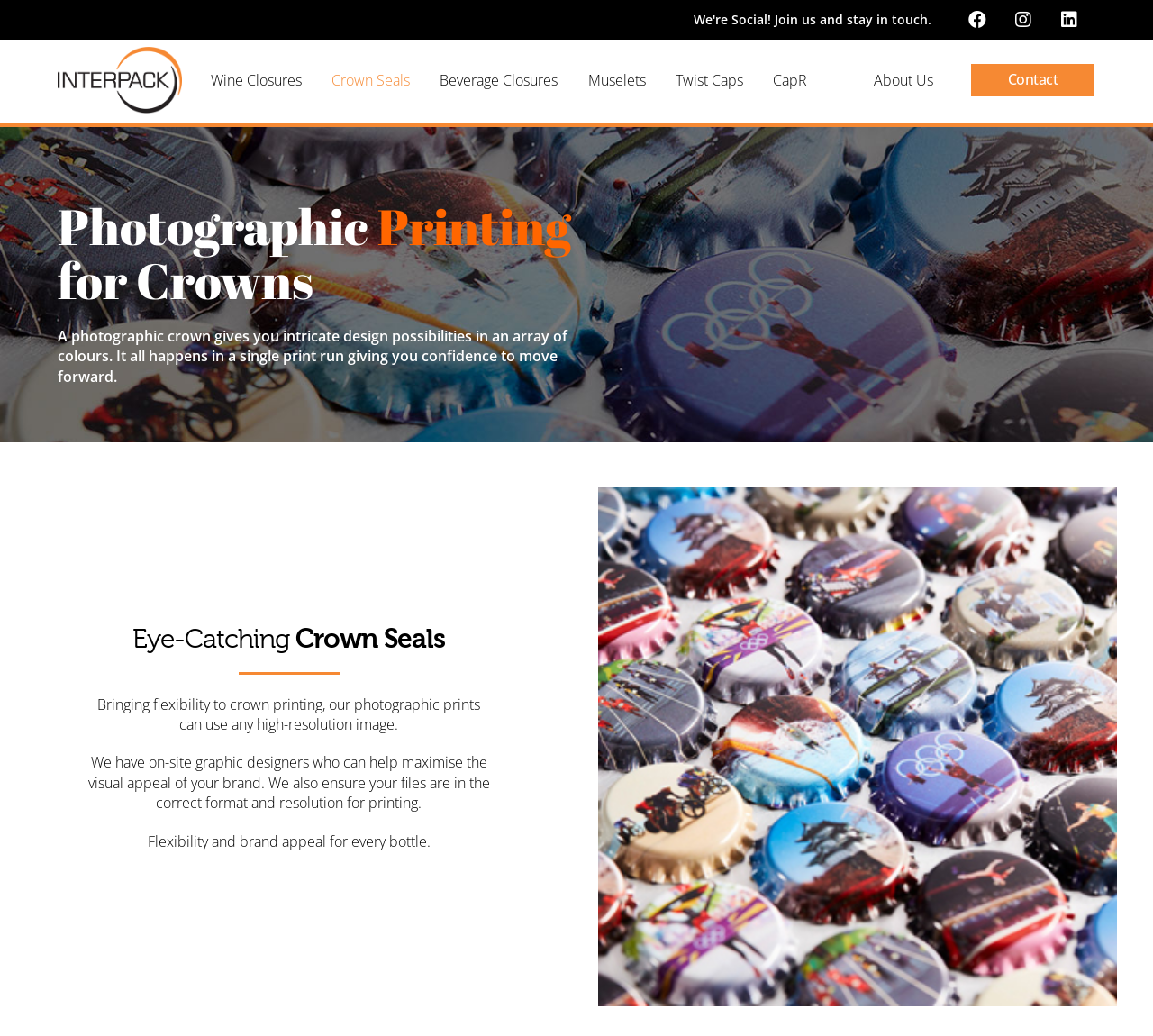What is the main product of the company? Please answer the question using a single word or phrase based on the image.

Photographic Crowns